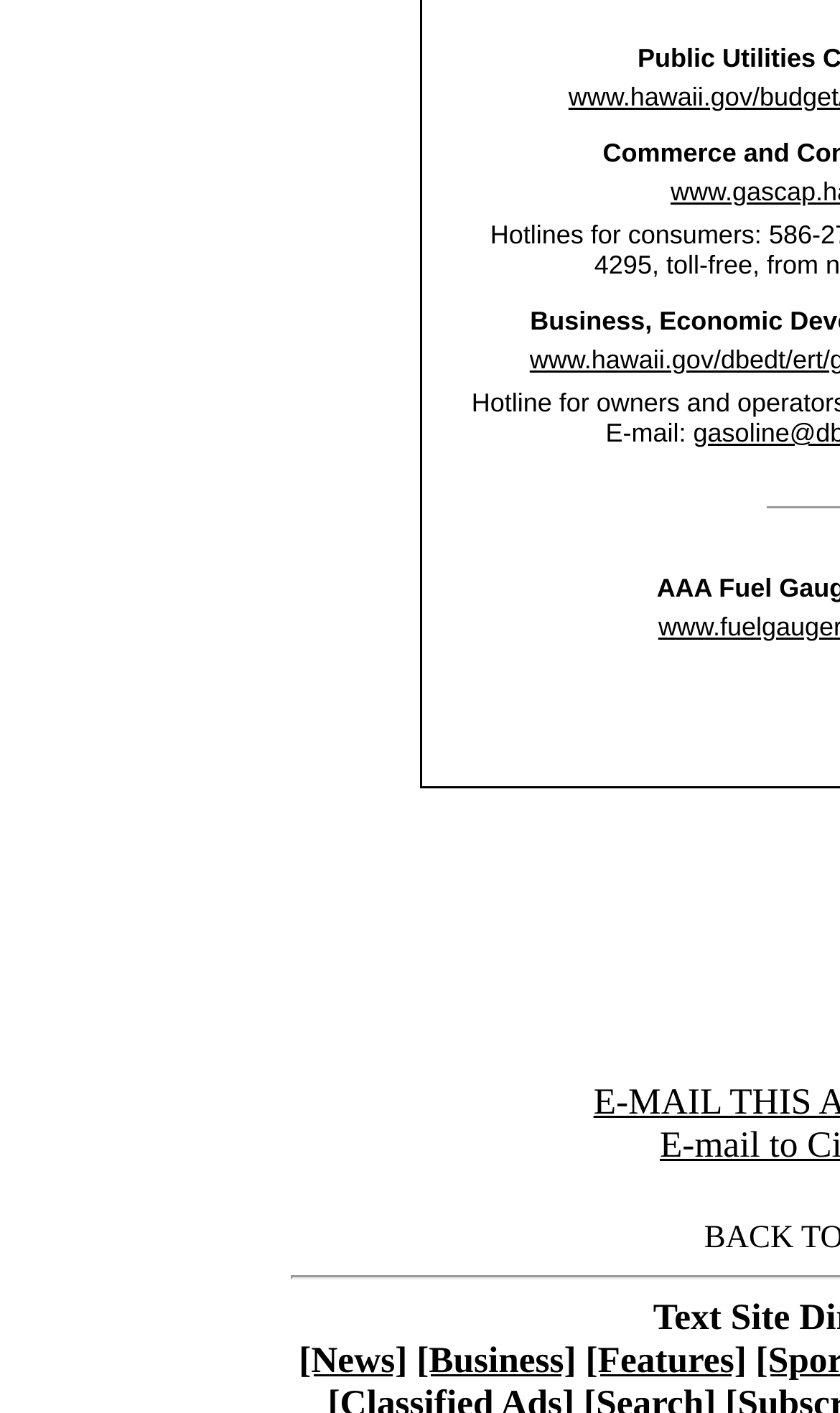From the webpage screenshot, identify the region described by [Classified Ads]. Provide the bounding box coordinates as (top-left x, top-left y, bottom-right x, bottom-right y), with each value being a floating point number between 0 and 1.

[0.39, 0.951, 0.684, 0.98]